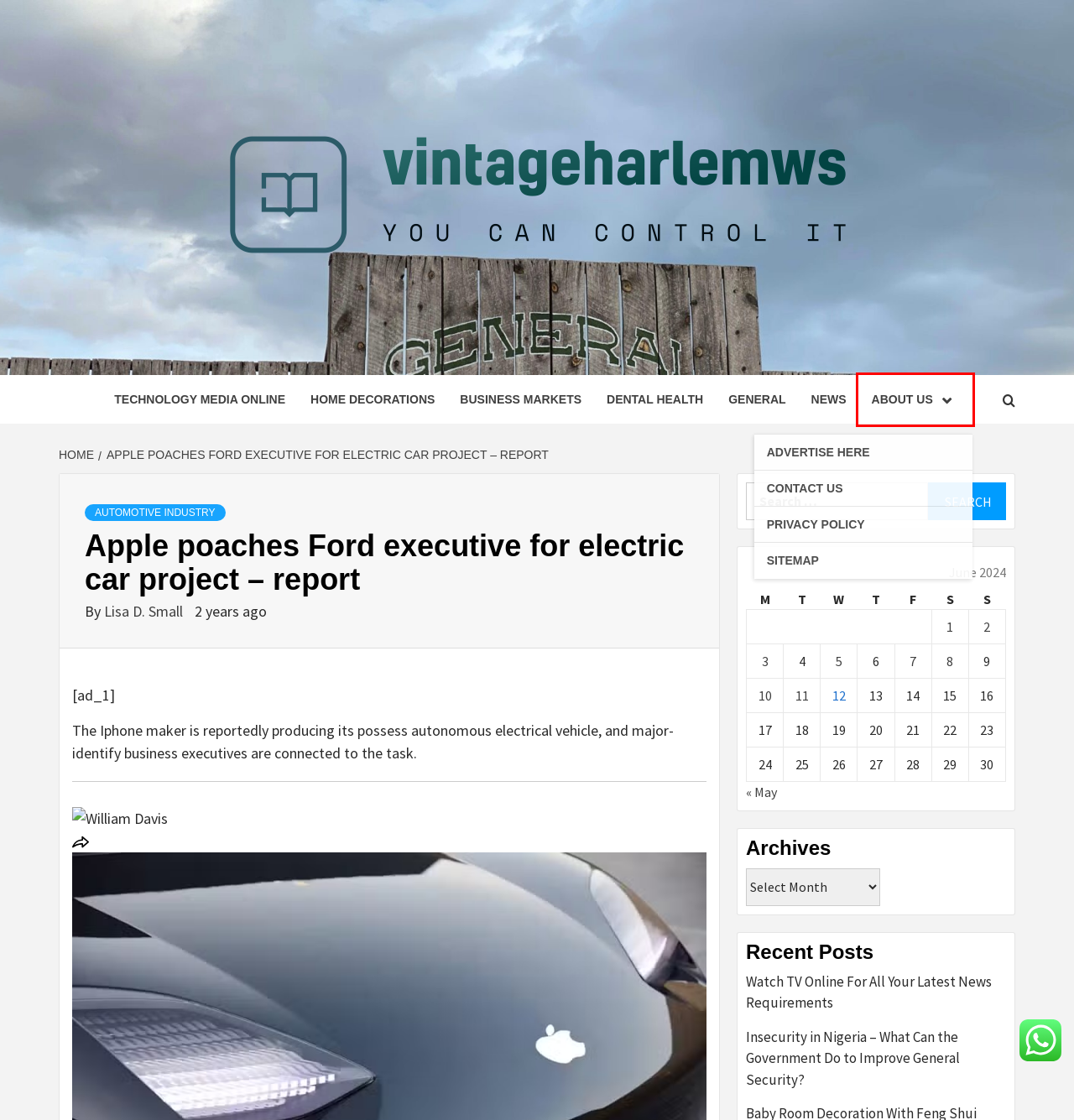Examine the screenshot of a webpage with a red bounding box around an element. Then, select the webpage description that best represents the new page after clicking the highlighted element. Here are the descriptions:
A. About Us – Vintageharlemws
B. Vintageharlemws – You Can Control It
C. News – Vintageharlemws
D. business markets – Vintageharlemws
E. automotive industry – Vintageharlemws
F. Home Decorations – Vintageharlemws
G. Dental health – Vintageharlemws
H. May 2024 – Vintageharlemws

A